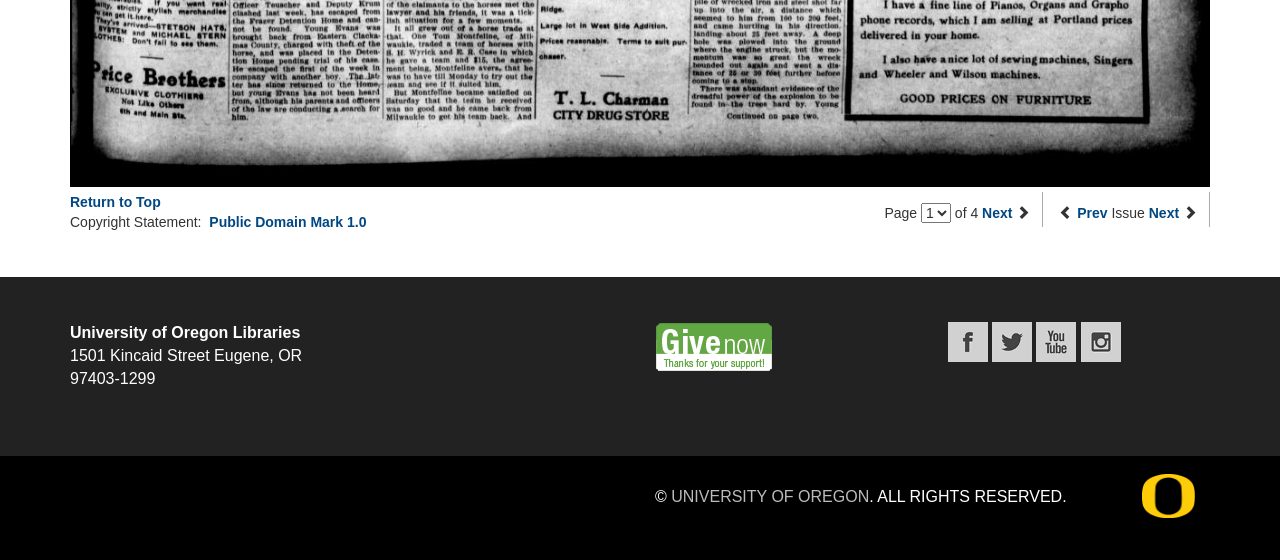How many social media links are present?
Based on the image, answer the question in a detailed manner.

I counted the number of social media links by looking at the links with images, which are typically used to represent social media platforms. I found links with images for Facebook, Twitter, YouTube Channel, and Instagram, which makes a total of 4 links. Additionally, I found a link for 'Give now' which is not a social media platform, but it has an image associated with it. Therefore, the total number of social media links is 4.